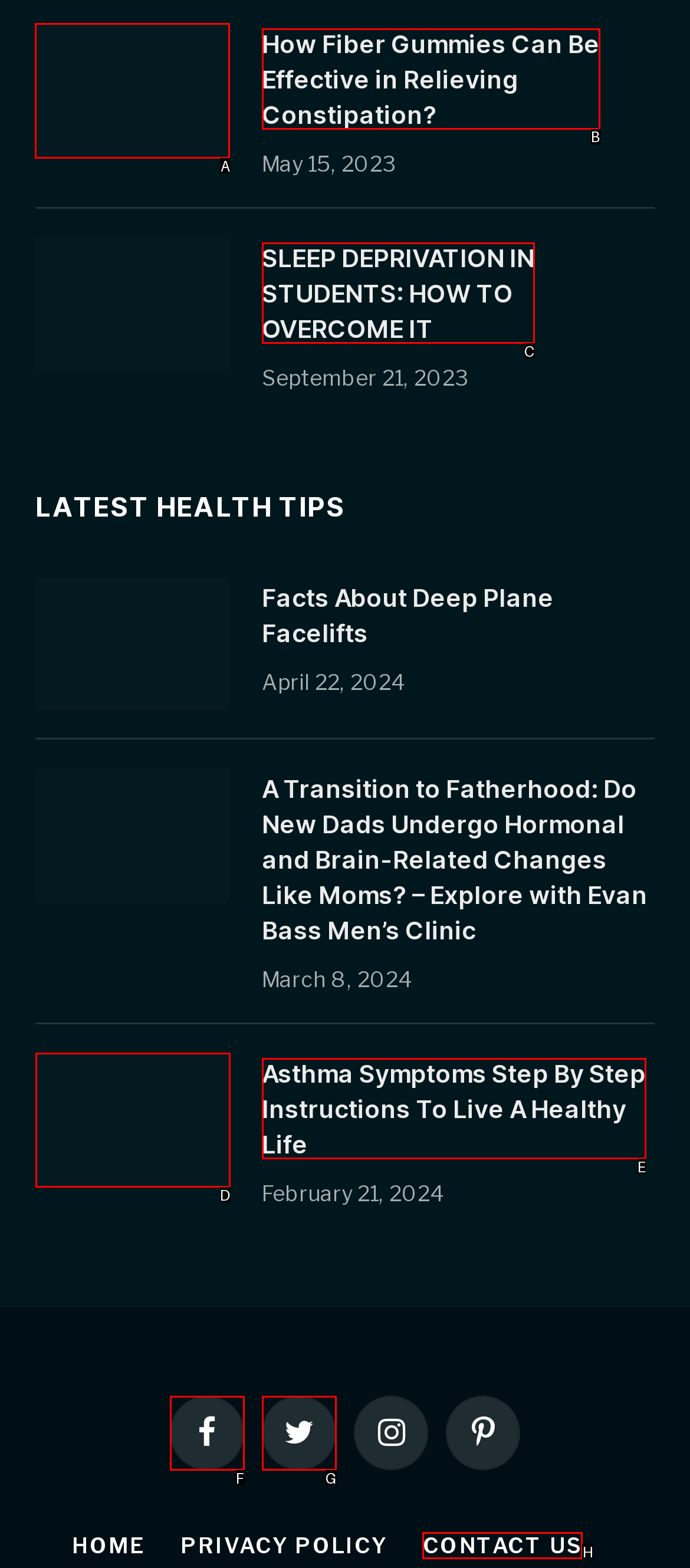Pick the HTML element that should be clicked to execute the task: Click on the 'Fiber Gummies' link
Respond with the letter corresponding to the correct choice.

A